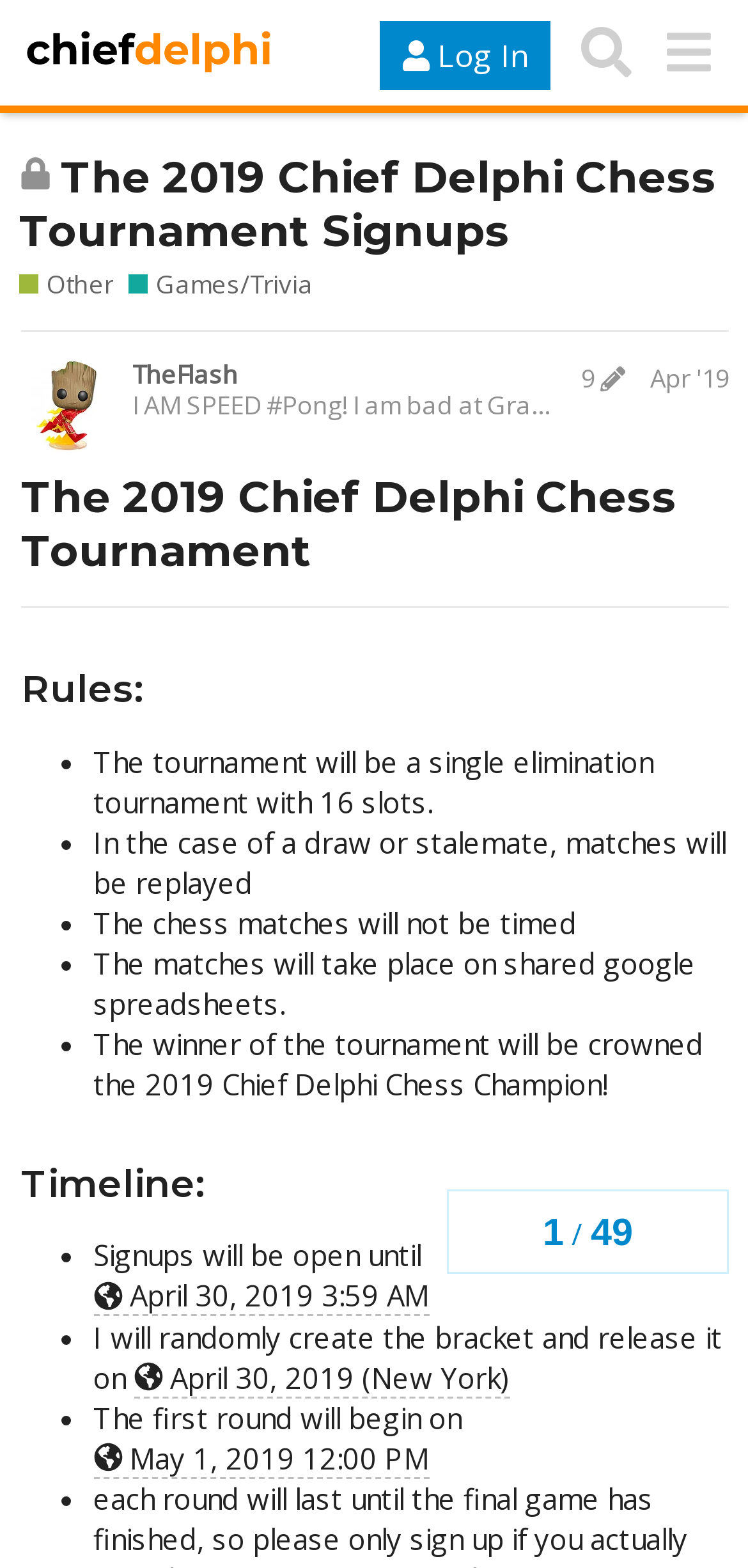Find the bounding box coordinates for the HTML element described in this sentence: "9". Provide the coordinates as four float numbers between 0 and 1, in the format [left, top, right, bottom].

[0.762, 0.232, 0.852, 0.251]